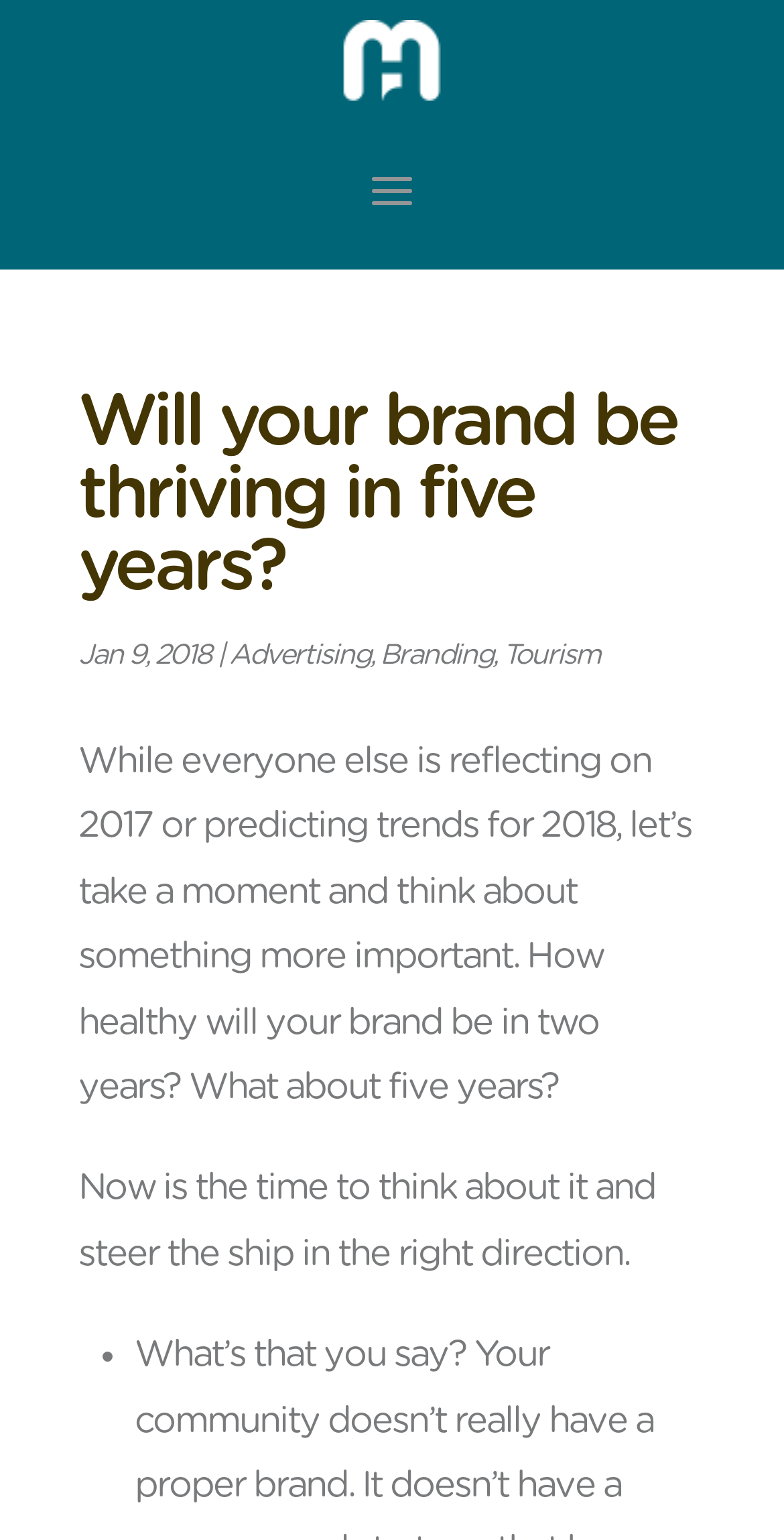Given the description Branding, predict the bounding box coordinates of the UI element. Ensure the coordinates are in the format (top-left x, top-left y, bottom-right x, bottom-right y) and all values are between 0 and 1.

[0.485, 0.416, 0.628, 0.434]